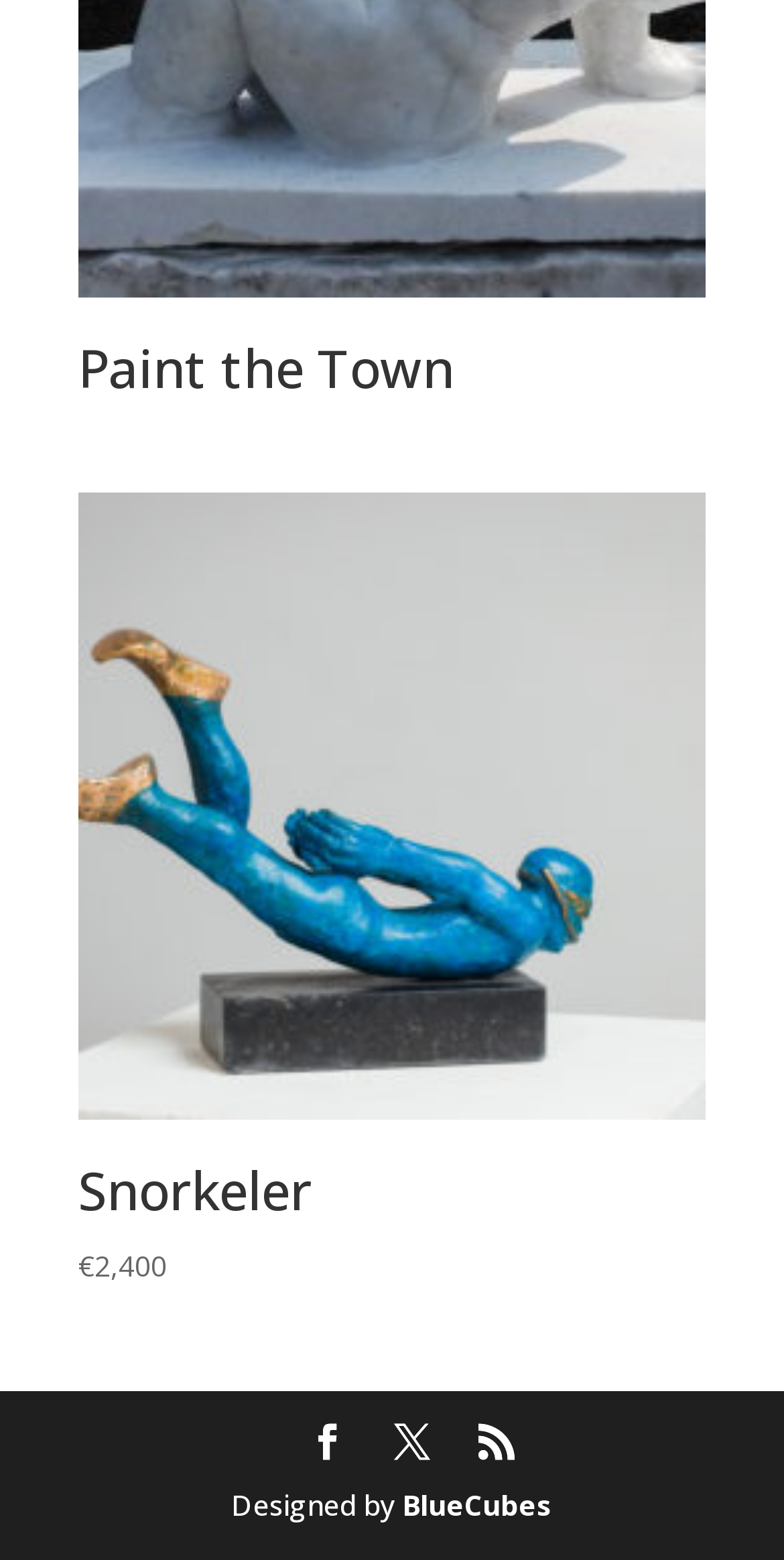Locate the bounding box of the UI element with the following description: "Snorkeler €2,400".

[0.1, 0.316, 0.9, 0.827]